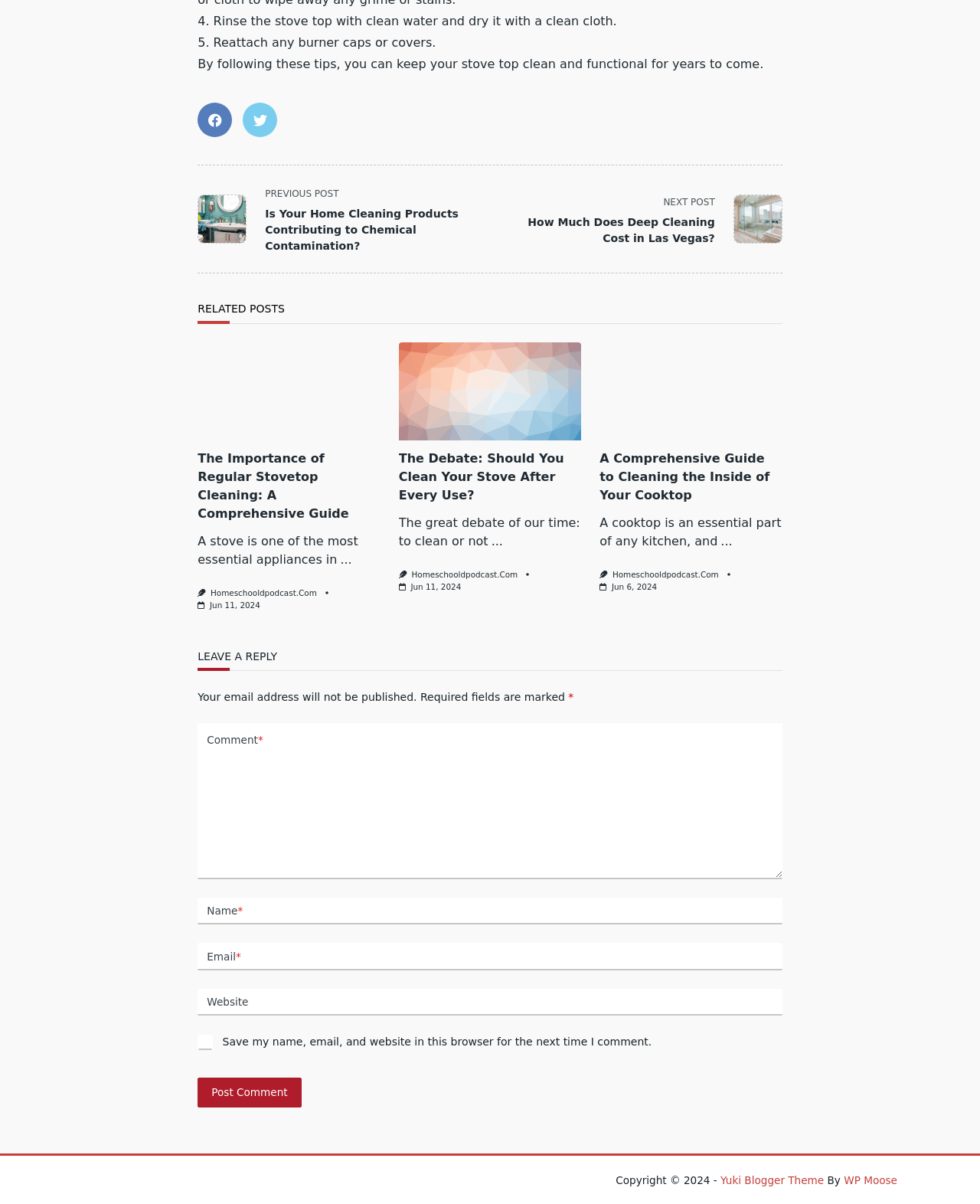Please specify the bounding box coordinates of the region to click in order to perform the following instruction: "Click the next post link".

[0.5, 0.159, 0.798, 0.205]